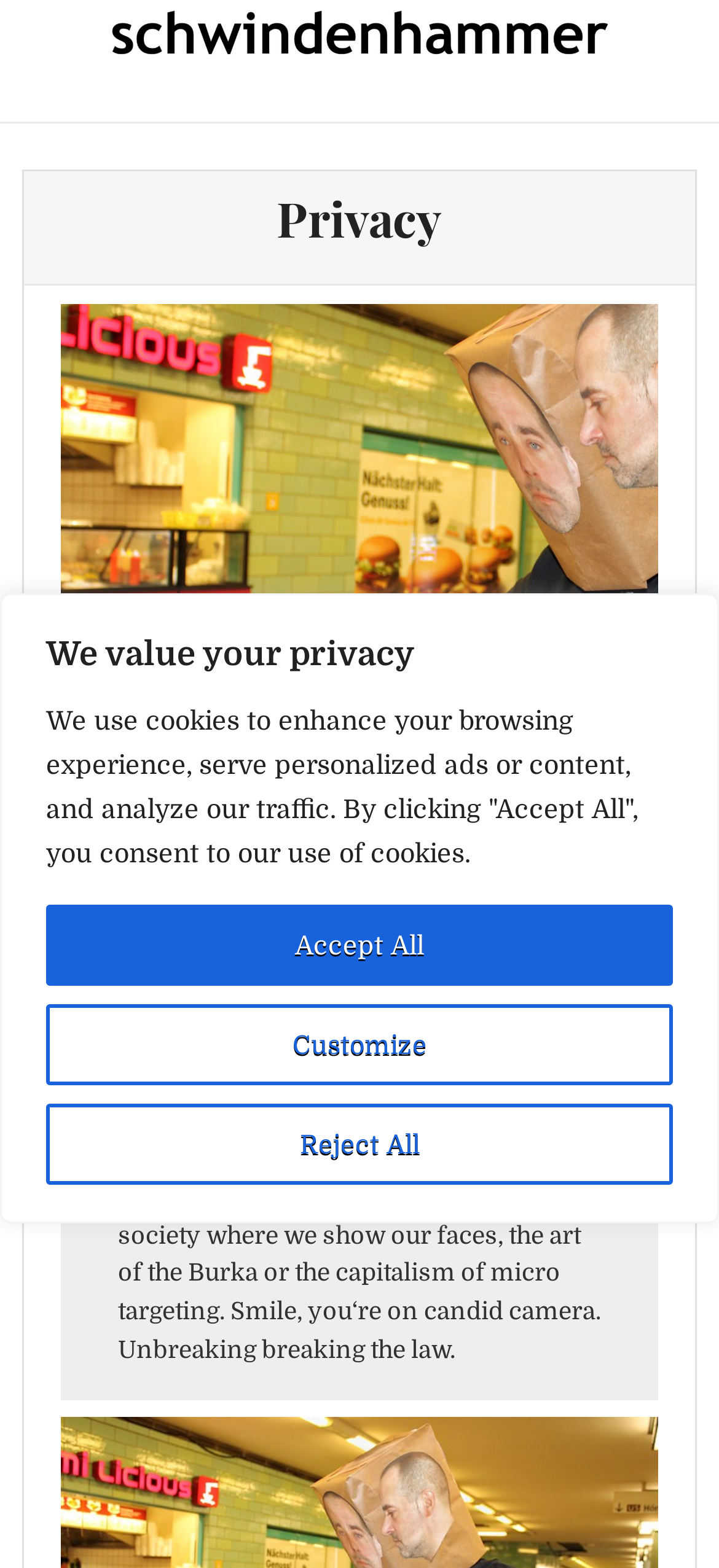What is the theme of the image on this webpage?
Based on the content of the image, thoroughly explain and answer the question.

Based on the text 'Public surveillance exchanging privacy for safety, brown paper bag as a symbol of the poor or the rich or the poor rich?' which is near the image, it can be inferred that the theme of the image is public surveillance and its relation to privacy.